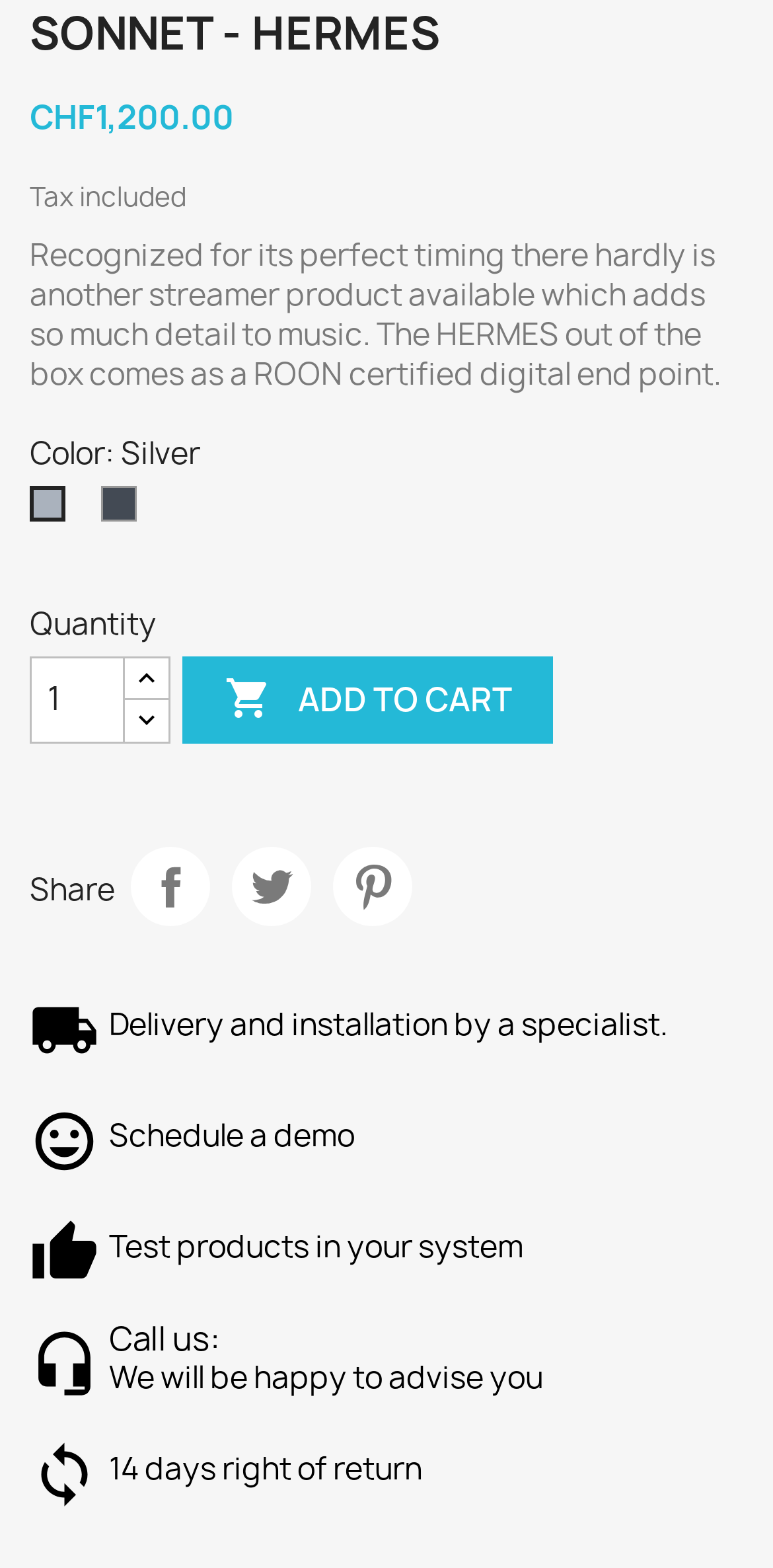Can you specify the bounding box coordinates of the area that needs to be clicked to fulfill the following instruction: "Add the product to cart"?

[0.237, 0.418, 0.716, 0.474]